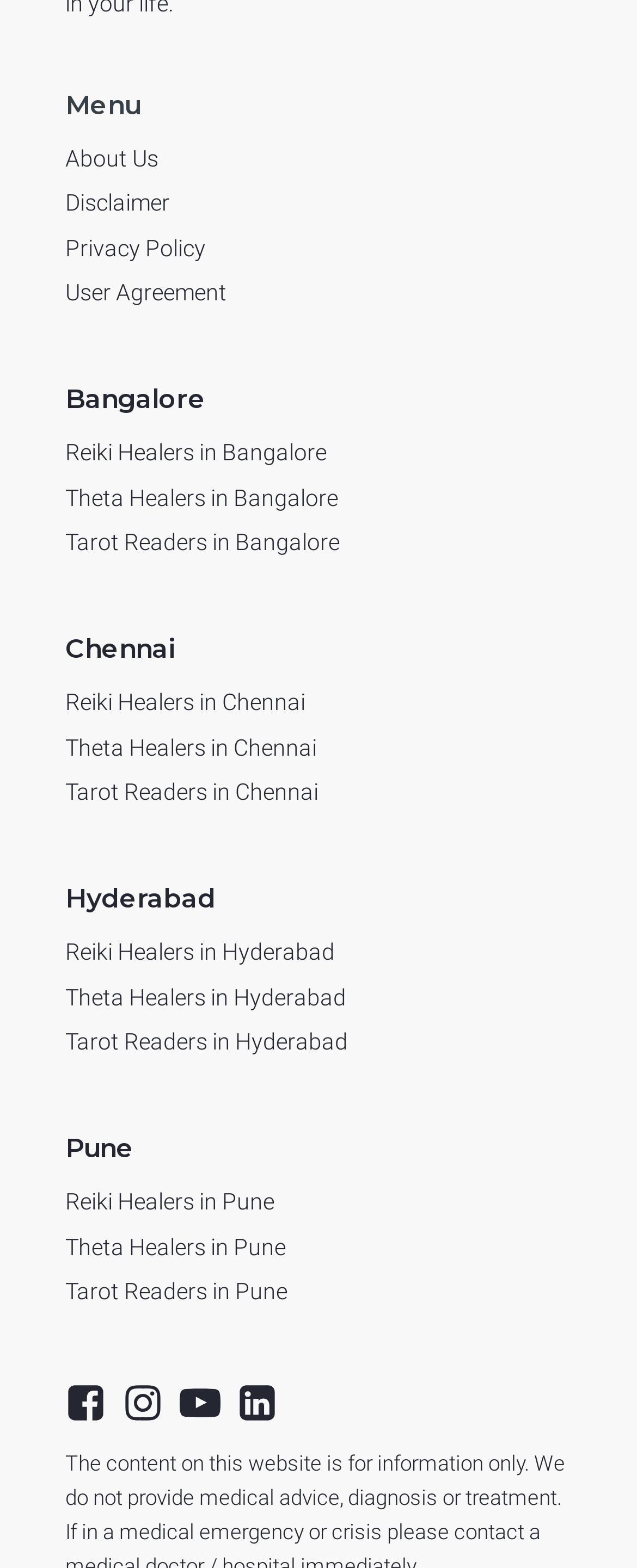Please mark the bounding box coordinates of the area that should be clicked to carry out the instruction: "Go to Tarot Readers in Chennai".

[0.103, 0.493, 0.5, 0.522]